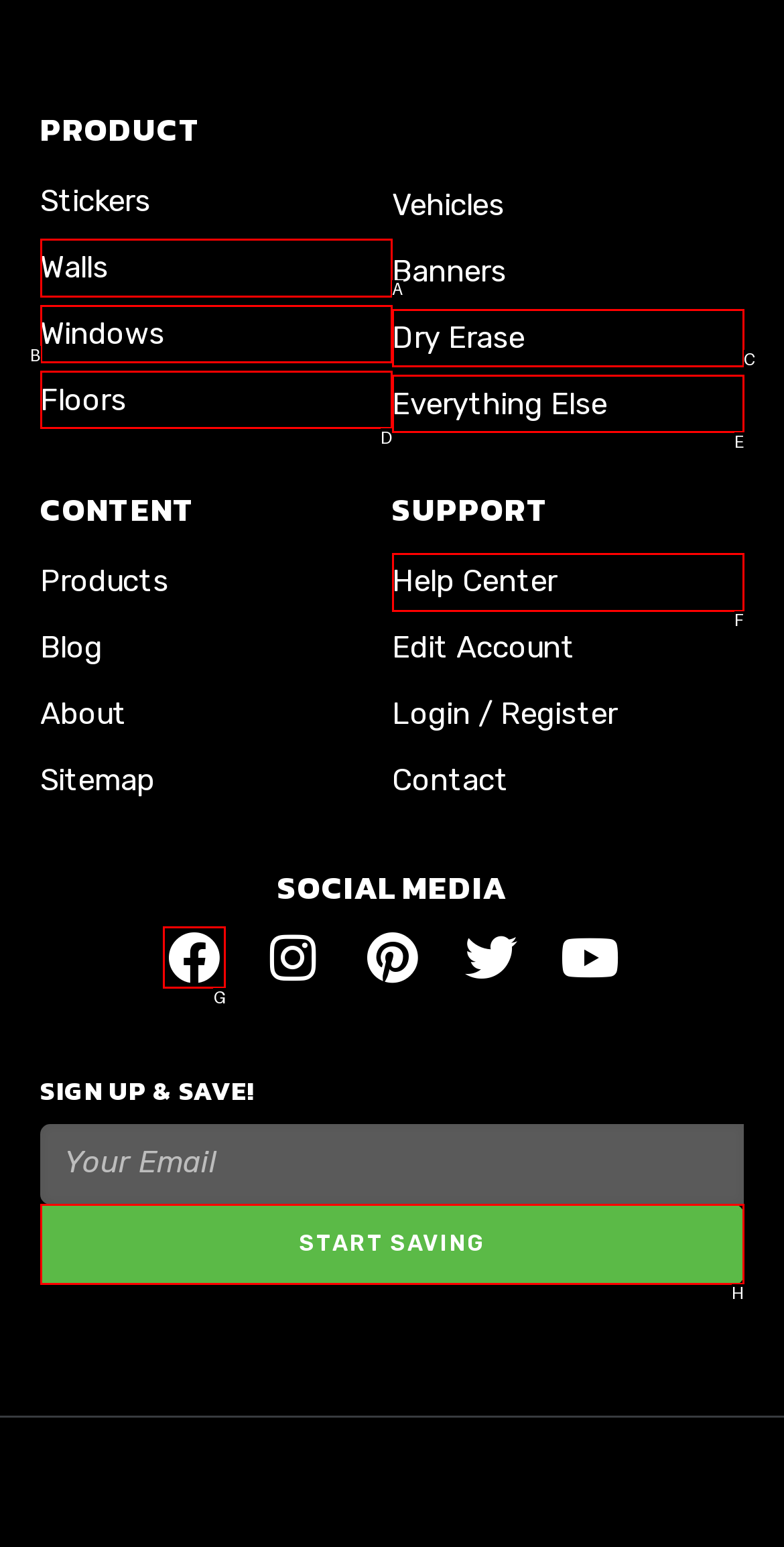Determine which HTML element I should select to execute the task: Follow the 'Facebook' link
Reply with the corresponding option's letter from the given choices directly.

G